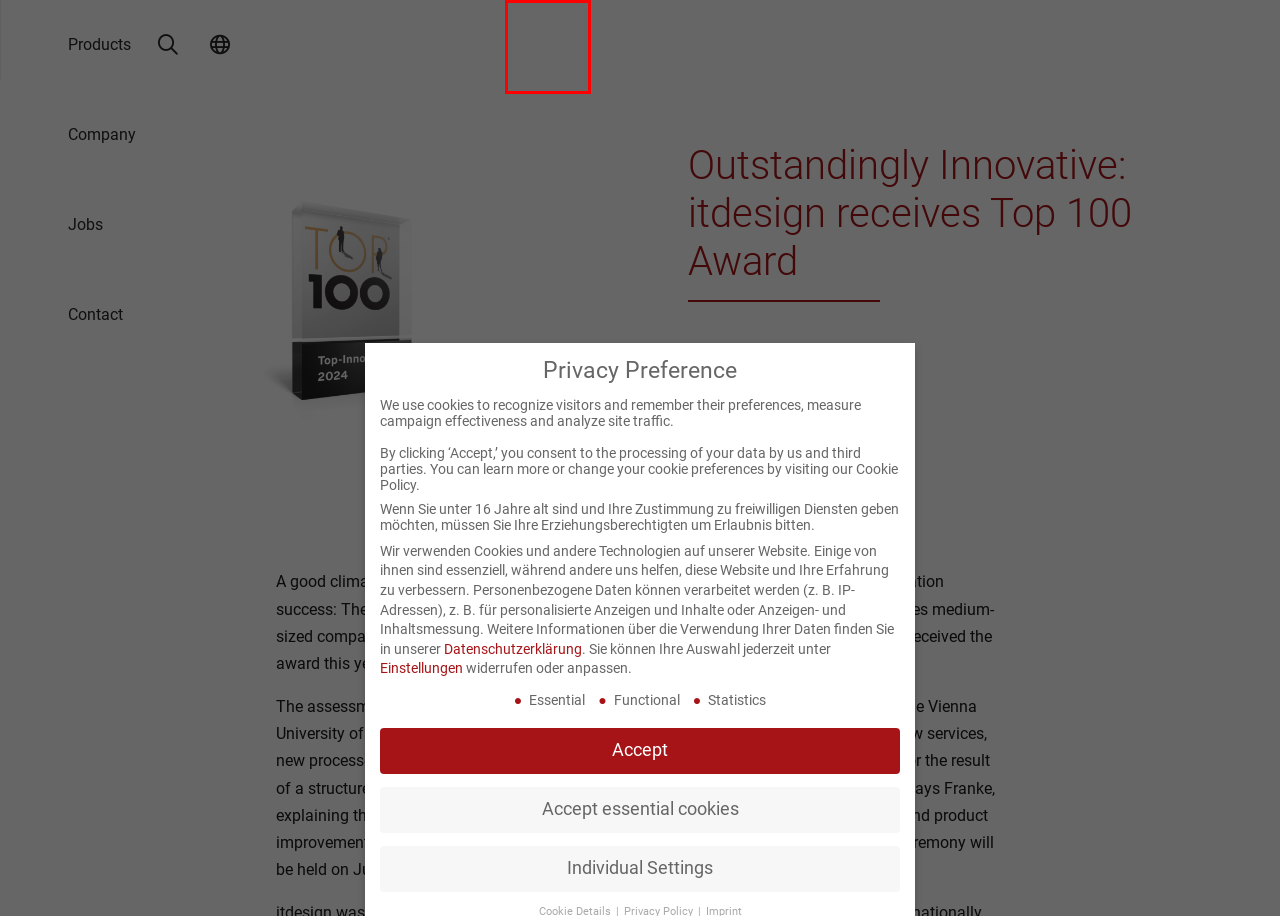Using the screenshot of a webpage with a red bounding box, pick the webpage description that most accurately represents the new webpage after the element inside the red box is clicked. Here are the candidates:
A. The itdesign Locations in Germany and North America | itdesign GmbH
B. itdesign – Software and Consulting from a Single Source | itdesign GmbH
C. Unsere Jobs in Tübingen, Zwickau oder remote
D. Projekt- und Portfoliomanagement mit Clarity & itdesign
E. Information on Our Privacy Policy | itdesign GmbH
F. Contact itdesign: Get in Touch with Us Here | itdesign GmbH
G. Data Protection in the Application Process | itdesign GmbH
H. itdesign Legal Notice: Our Company's Imprint | itdesign GmbH

F